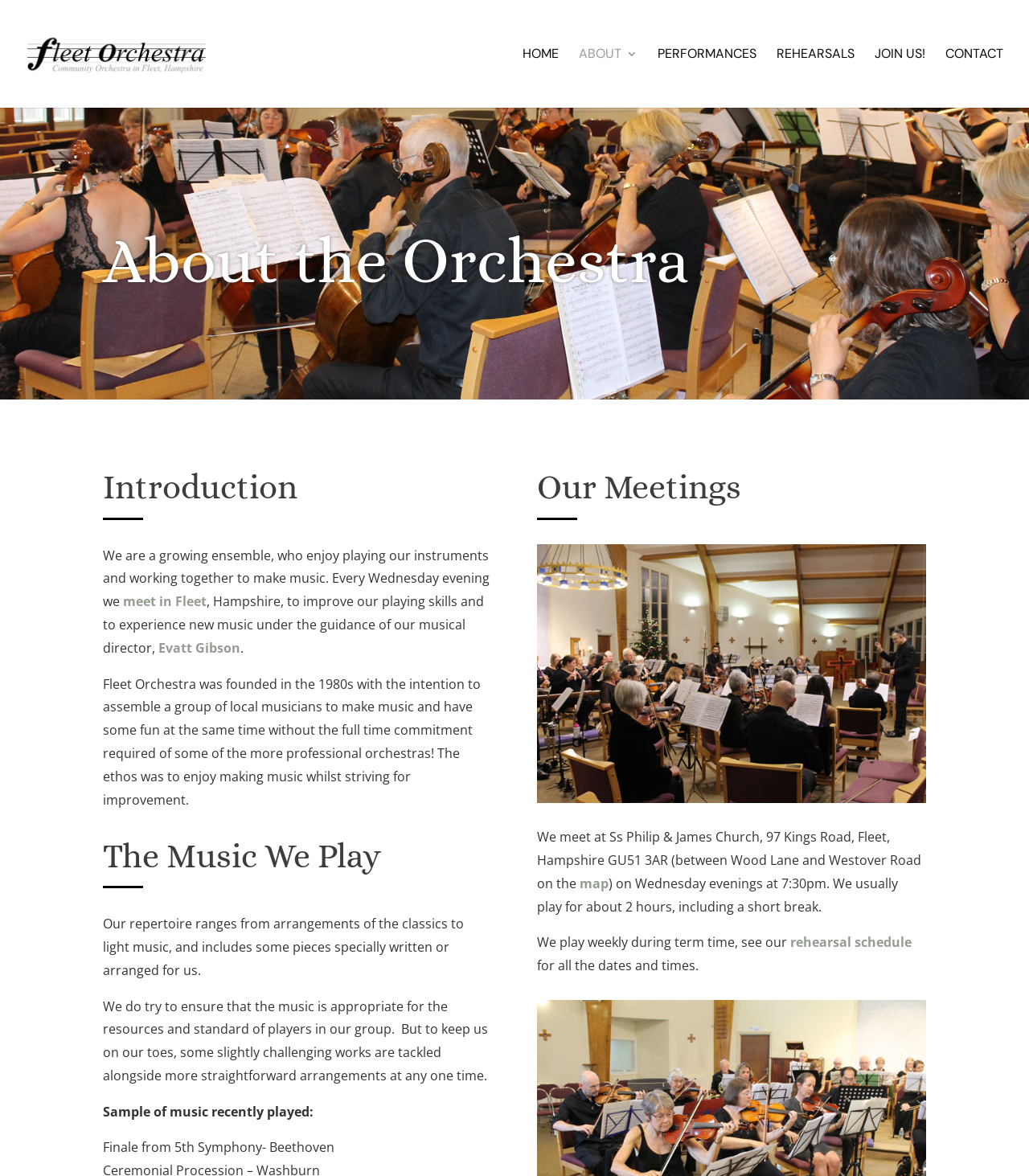Could you locate the bounding box coordinates for the section that should be clicked to accomplish this task: "Read about the orchestra's introduction".

[0.1, 0.396, 0.478, 0.44]